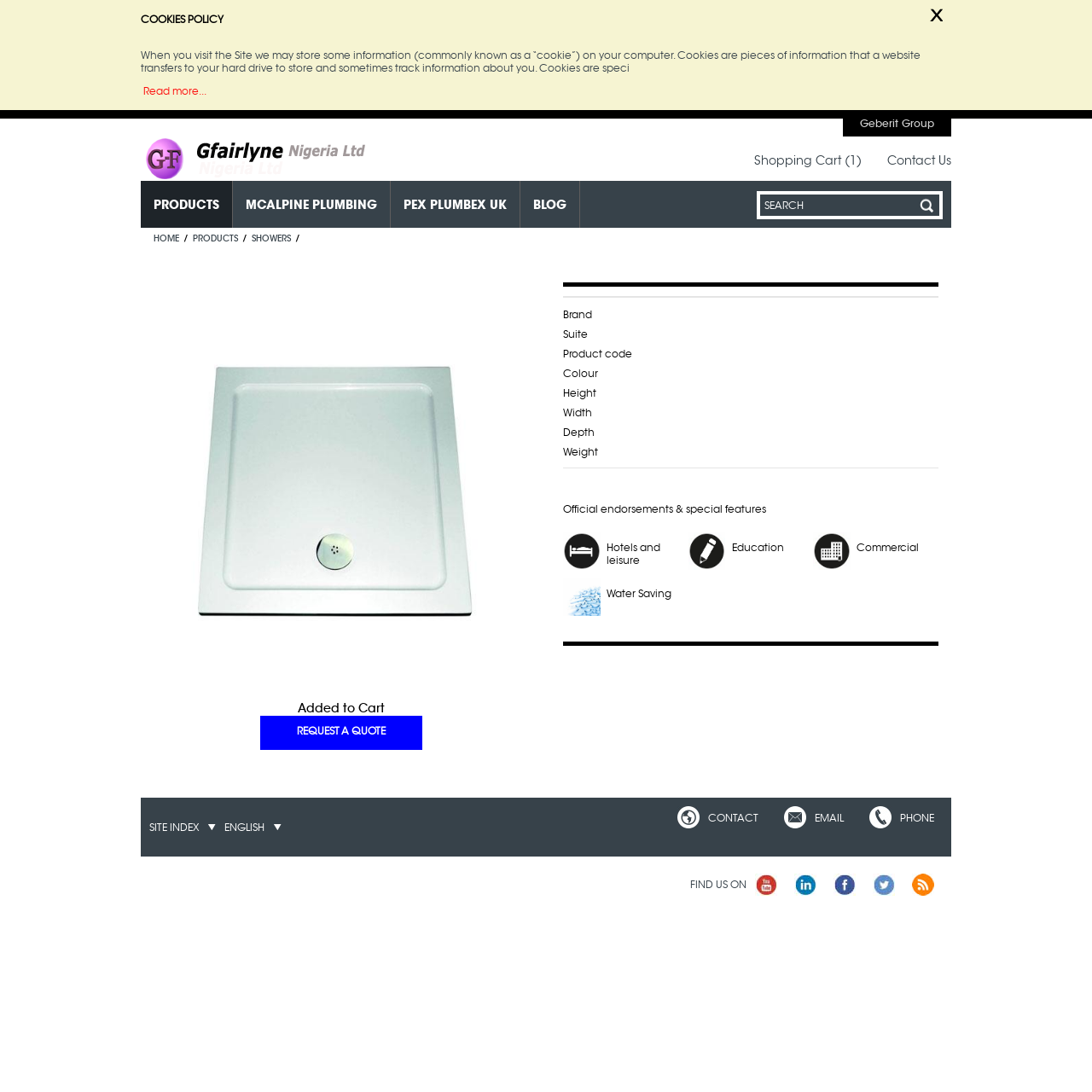What is the brand of the sanitary ware distributor?
Please answer using one word or phrase, based on the screenshot.

Armitage Shank